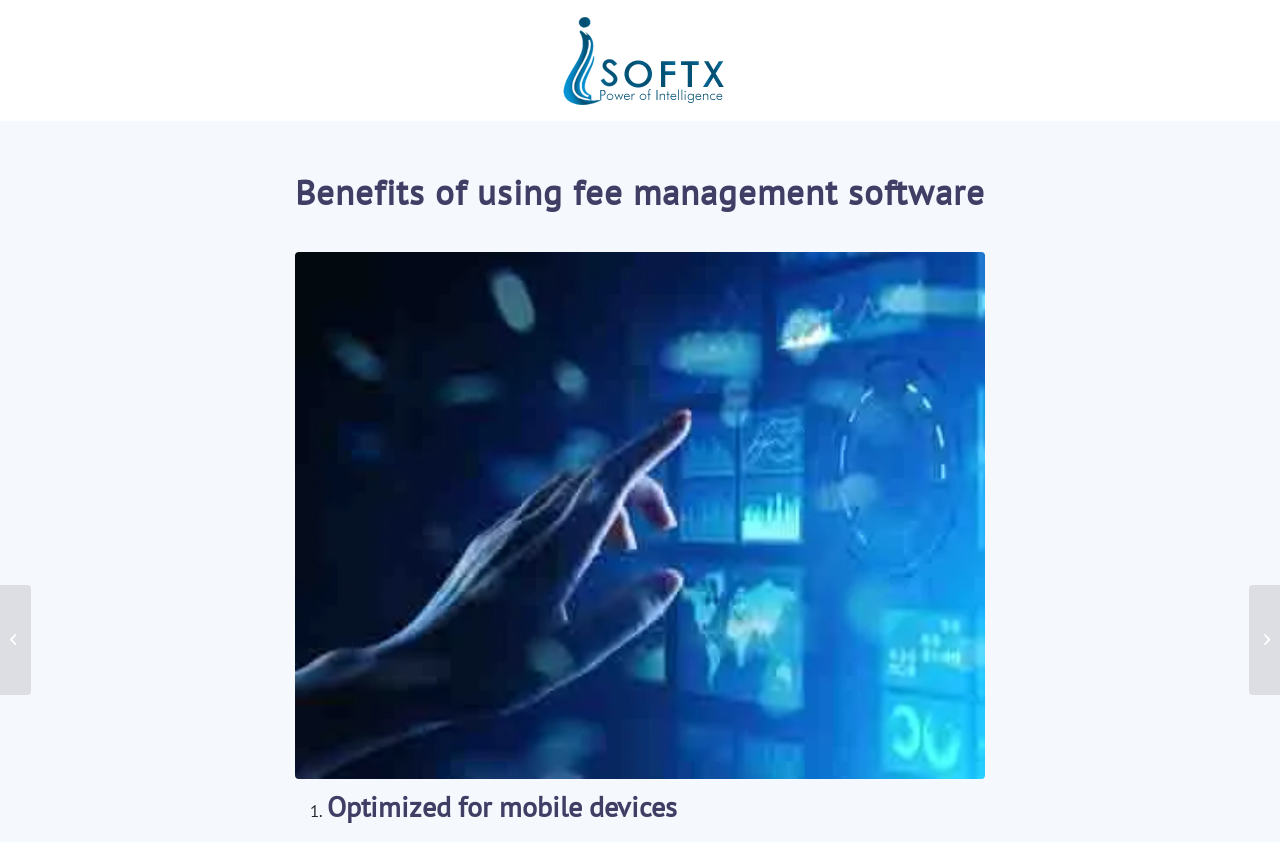What is the topic of the link at the bottom-left corner?
Refer to the screenshot and respond with a concise word or phrase.

Travel Business